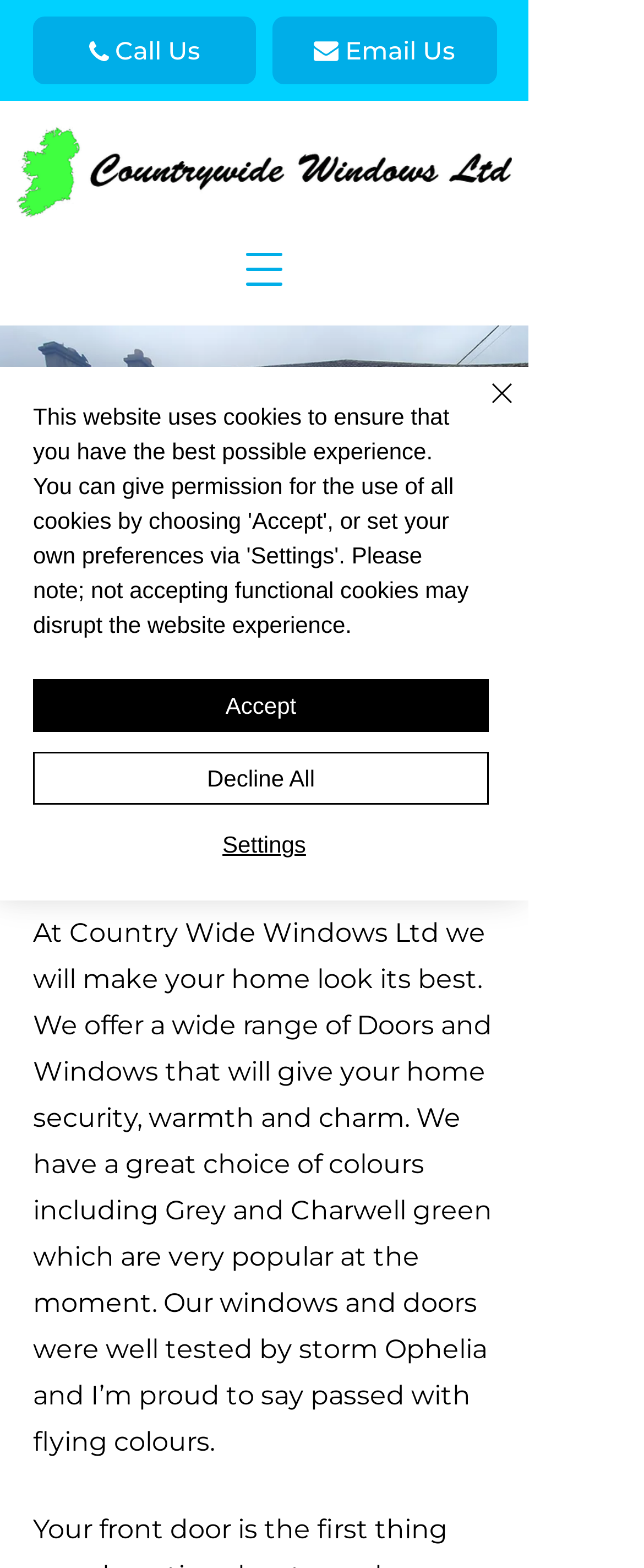Find the bounding box coordinates of the clickable area required to complete the following action: "Click the 'CONTACT US' link".

[0.051, 0.38, 0.769, 0.427]